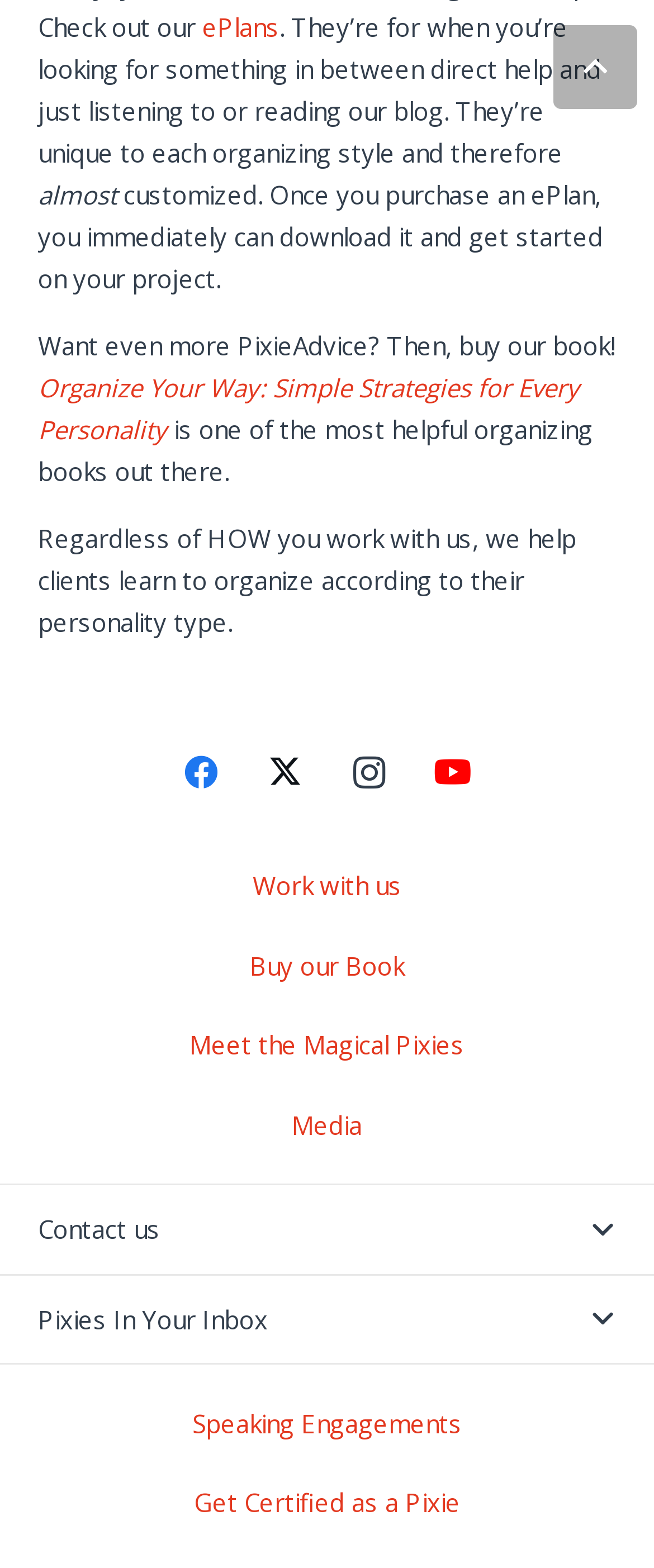Based on the description "Buy our Book", find the bounding box of the specified UI element.

[0.382, 0.605, 0.618, 0.626]